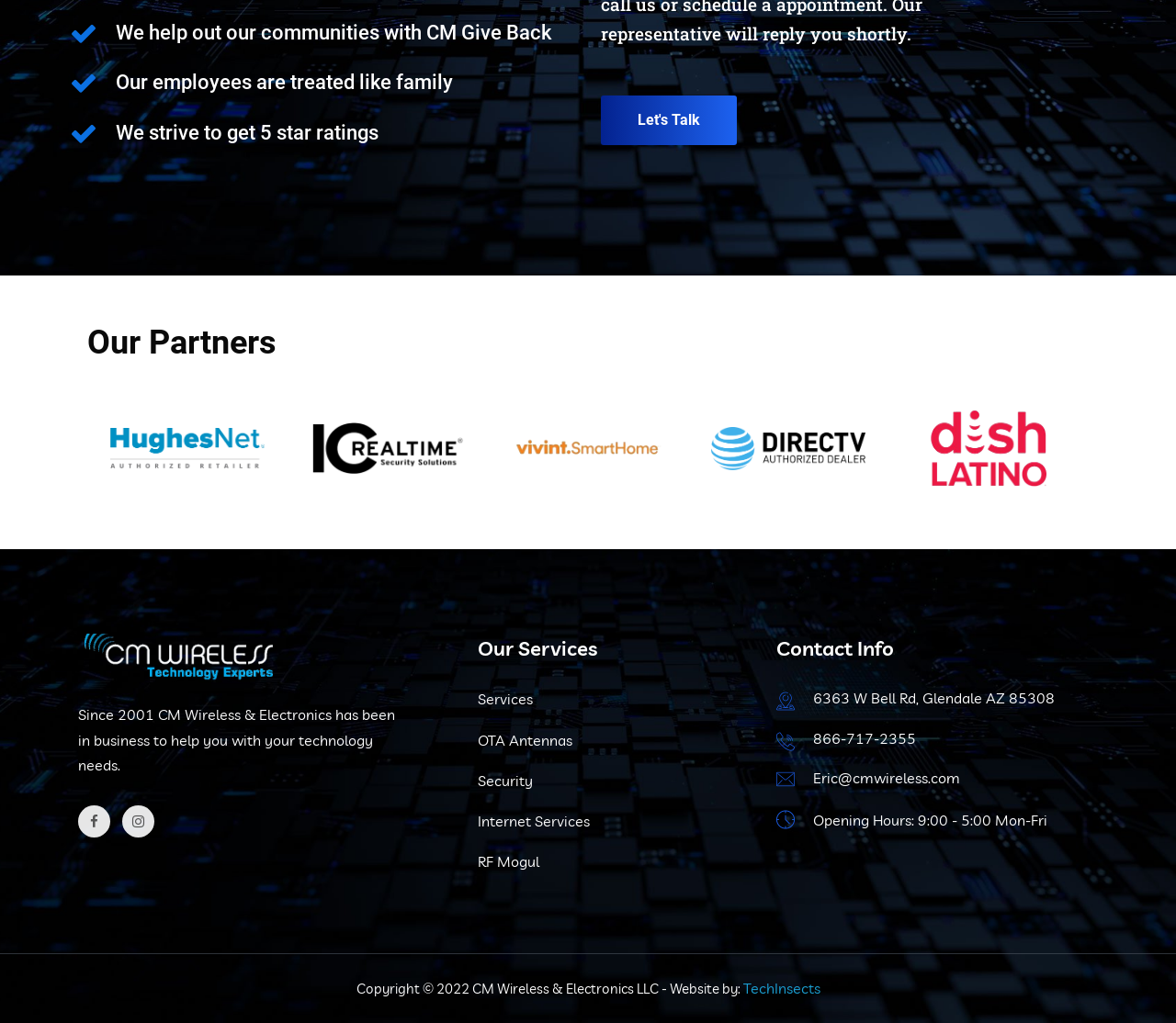Indicate the bounding box coordinates of the element that needs to be clicked to satisfy the following instruction: "Contact via phone number '866-717-2355'". The coordinates should be four float numbers between 0 and 1, i.e., [left, top, right, bottom].

[0.691, 0.712, 0.779, 0.73]